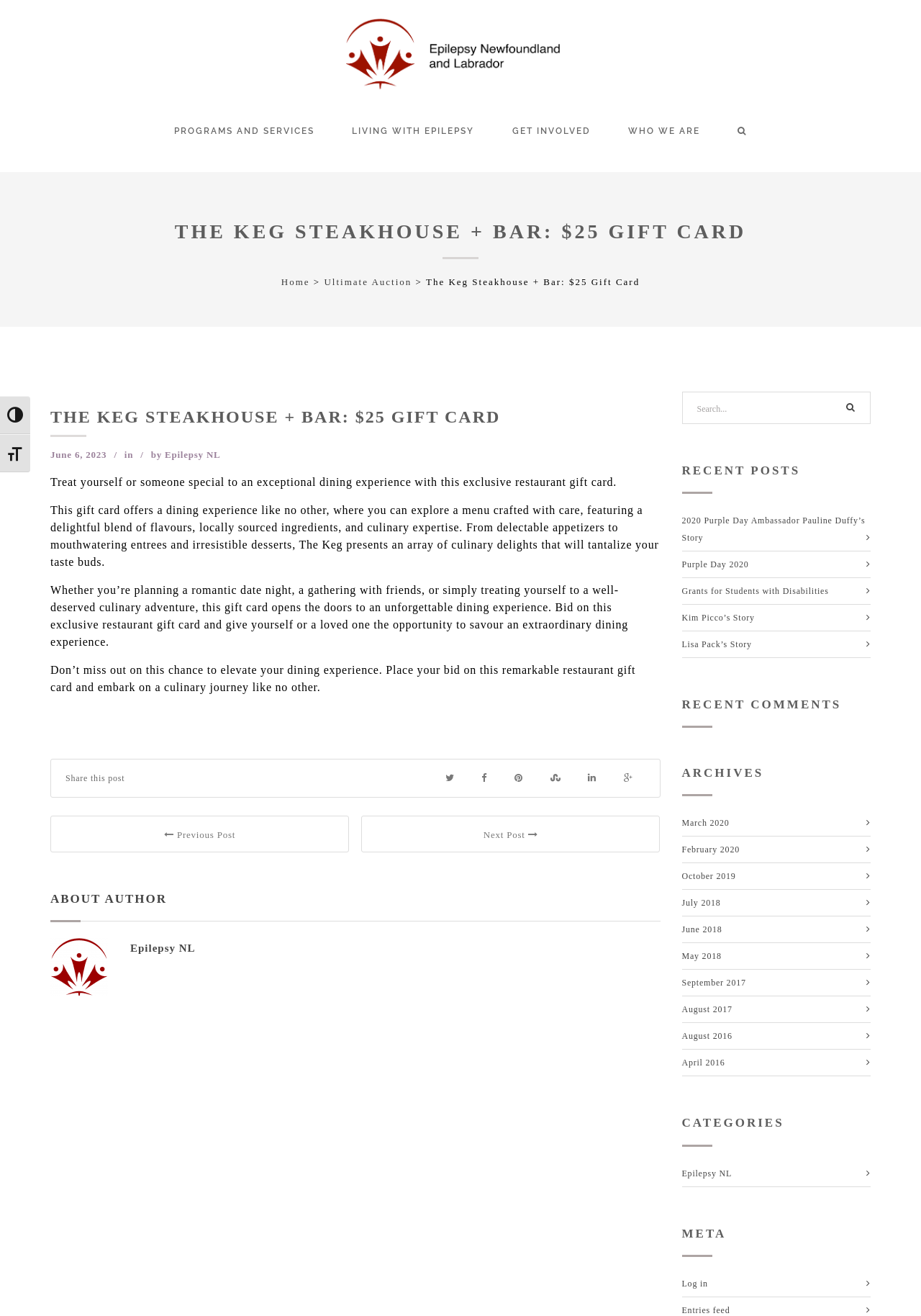What is the purpose of the gift card?
Using the image as a reference, answer with just one word or a short phrase.

Dining experience